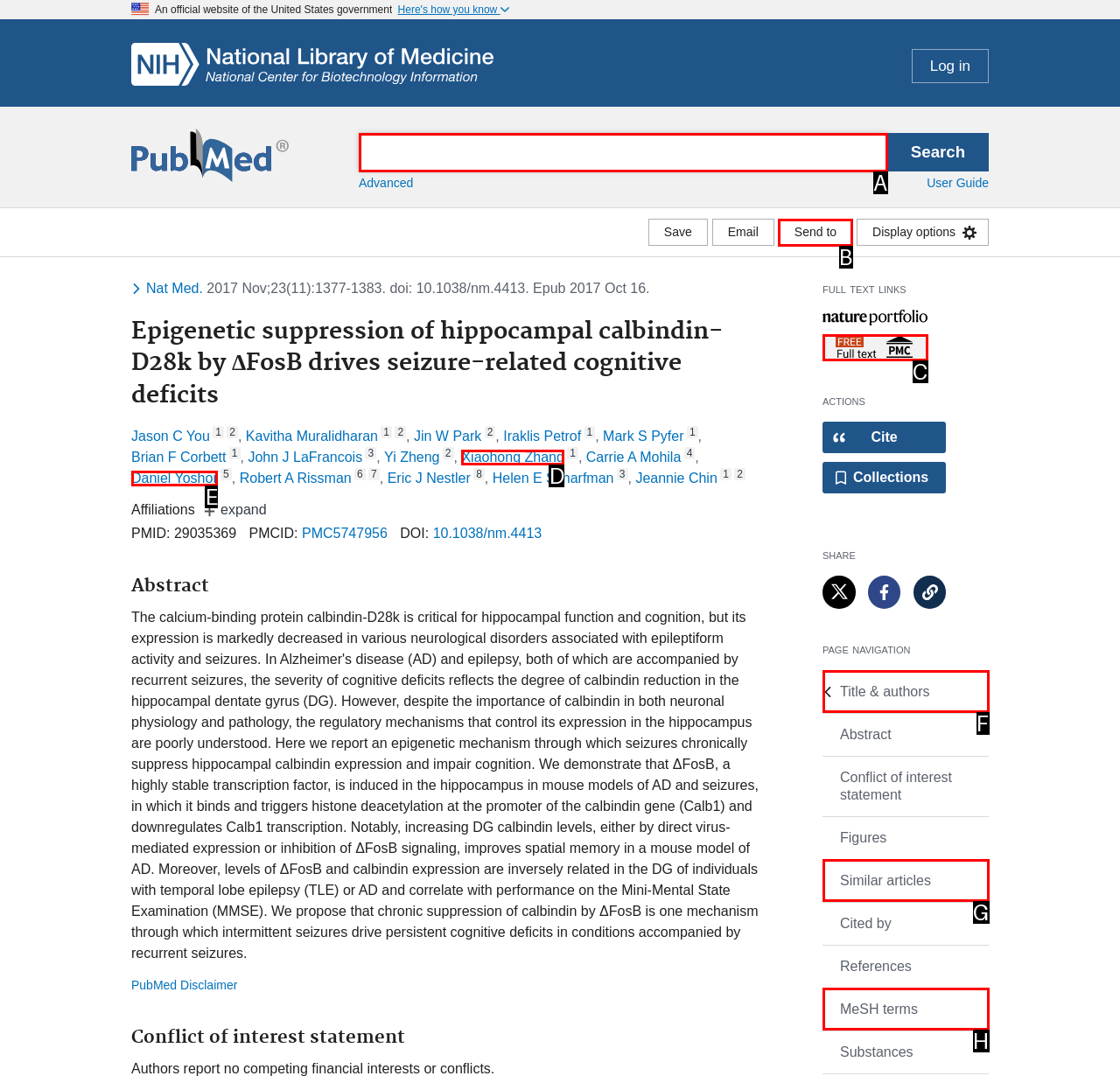Choose the option that best matches the description: Similar articles
Indicate the letter of the matching option directly.

G